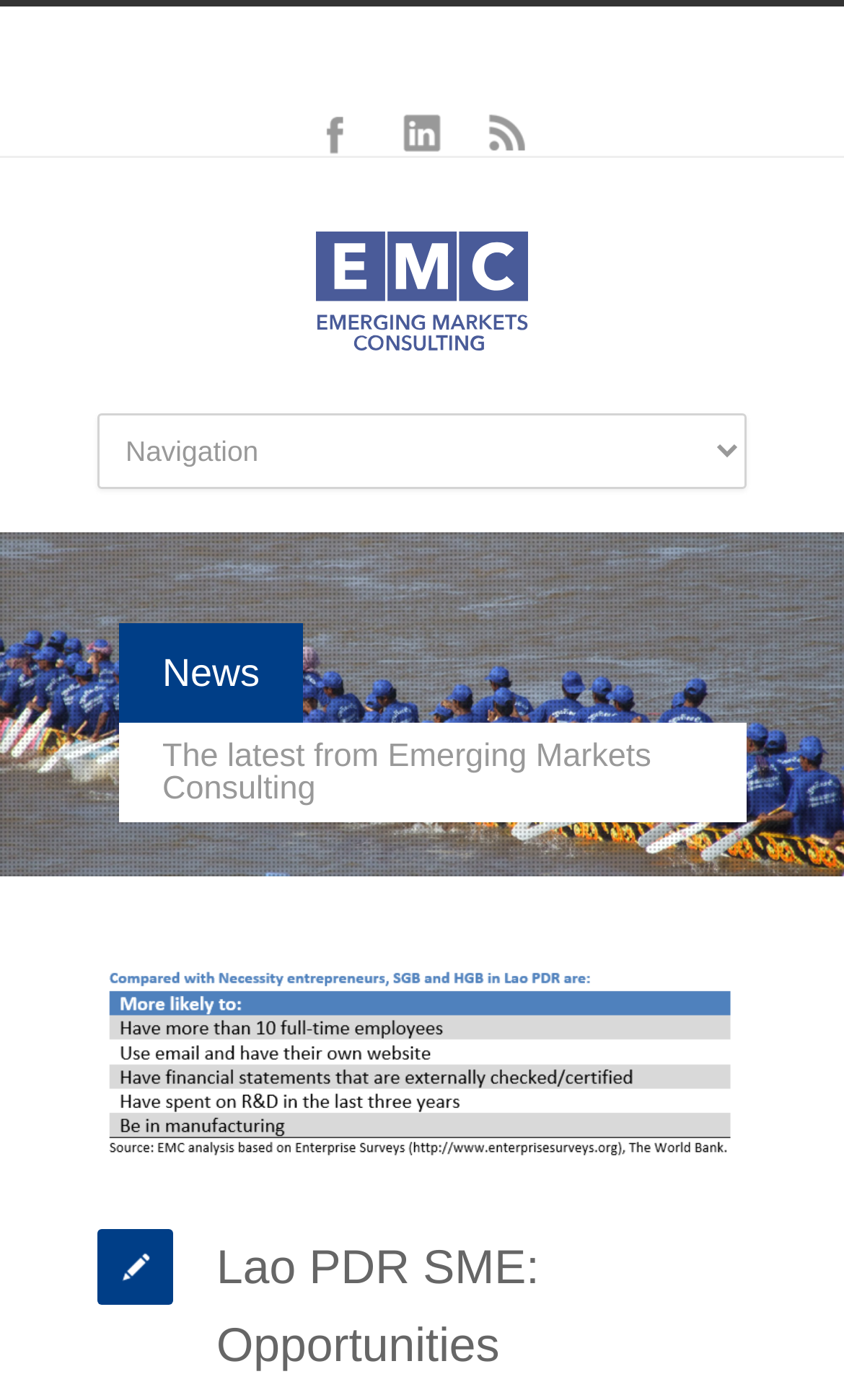Please identify the bounding box coordinates of where to click in order to follow the instruction: "Read the latest news".

[0.192, 0.465, 0.308, 0.496]